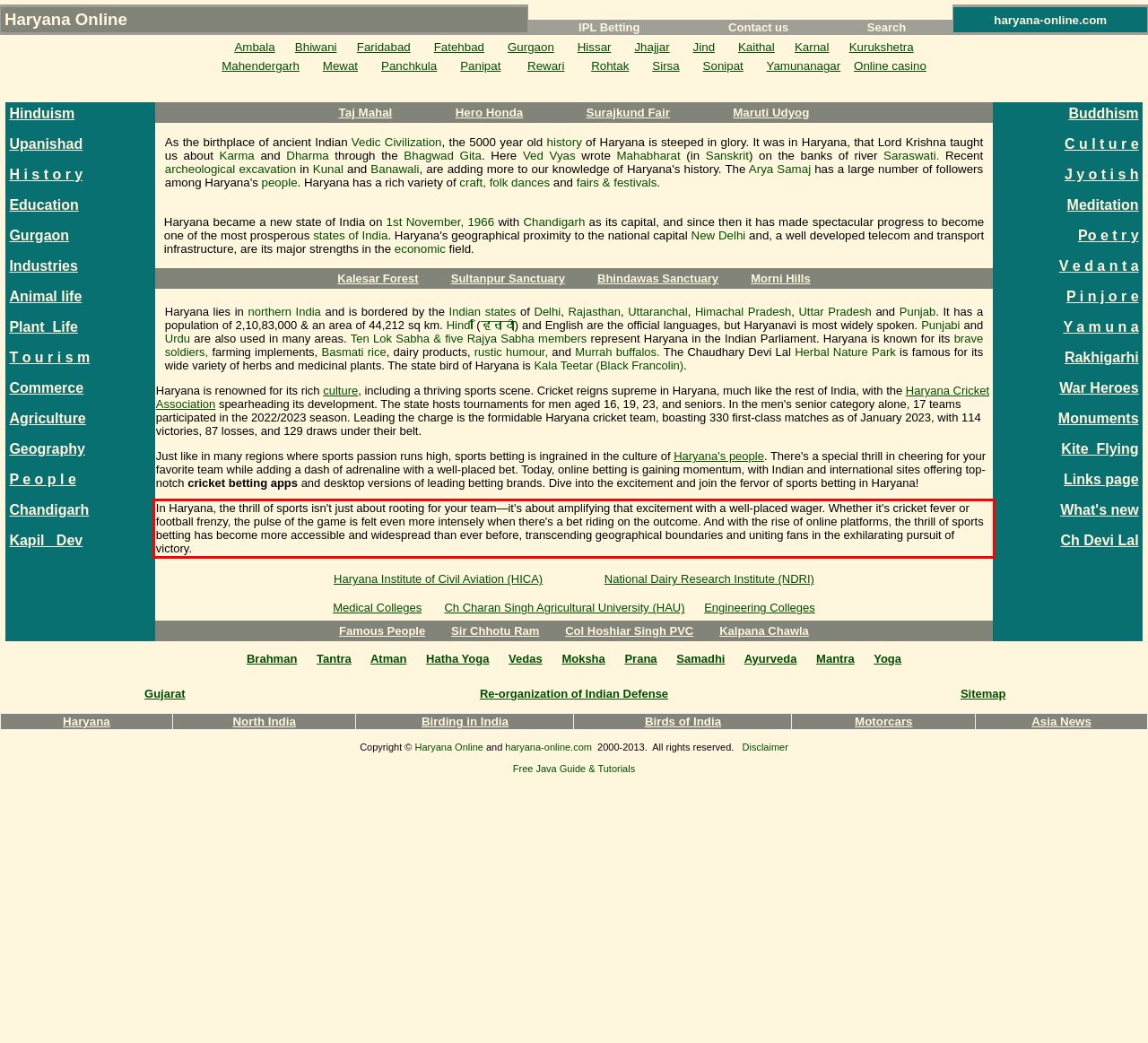Using the provided screenshot of a webpage, recognize the text inside the red rectangle bounding box by performing OCR.

In Haryana, the thrill of sports isn't just about rooting for your team—it's about amplifying that excitement with a well-placed wager. Whether it's cricket fever or football frenzy, the pulse of the game is felt even more intensely when there's a bet riding on the outcome. And with the rise of online platforms, the thrill of sports betting has become more accessible and widespread than ever before, transcending geographical boundaries and uniting fans in the exhilarating pursuit of victory.